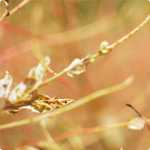Carefully examine the image and provide an in-depth answer to the question: What is the focus of the image?

The focus of the image is on the intricate details of the branches because the caption mentions that the focus on these details 'adds depth' and 'evokes a sense of calm', indicating that the branches are the central element of the image.